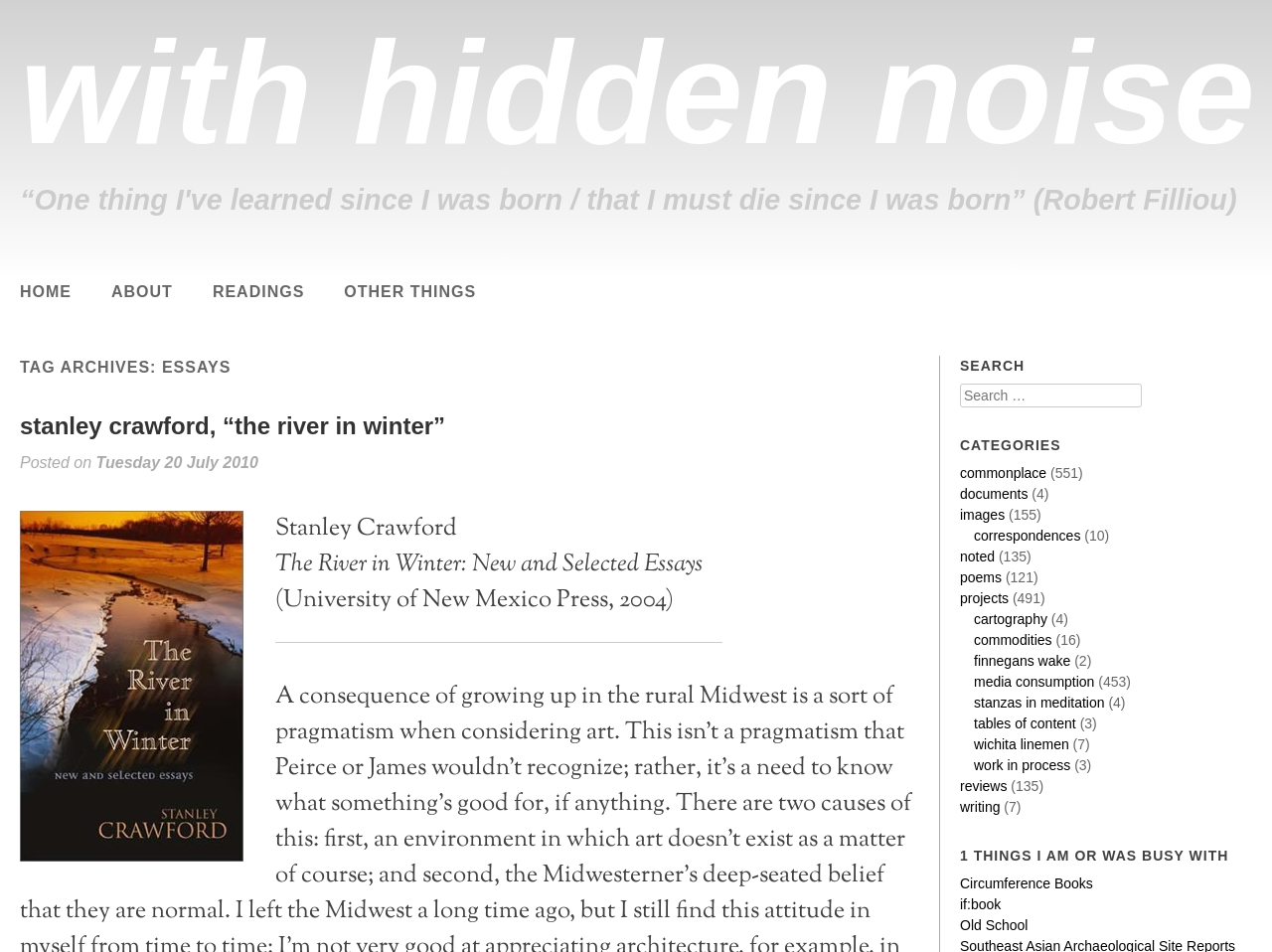Please determine the bounding box coordinates for the UI element described here. Use the format (top-left x, top-left y, bottom-right x, bottom-right y) with values bounded between 0 and 1: Gallery

None